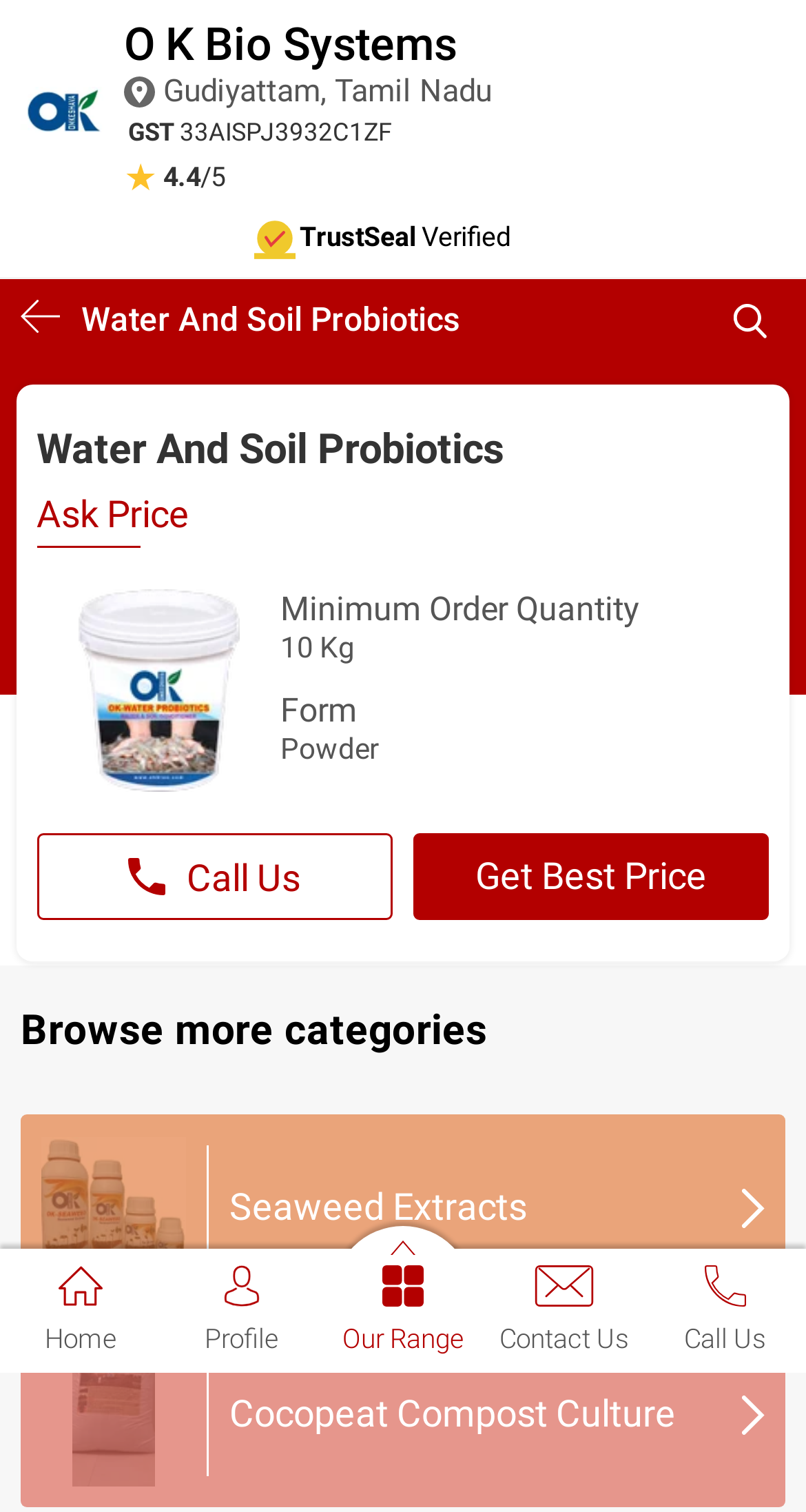What is the rating of O K Bio Systems?
Please provide a single word or phrase in response based on the screenshot.

4.4/5